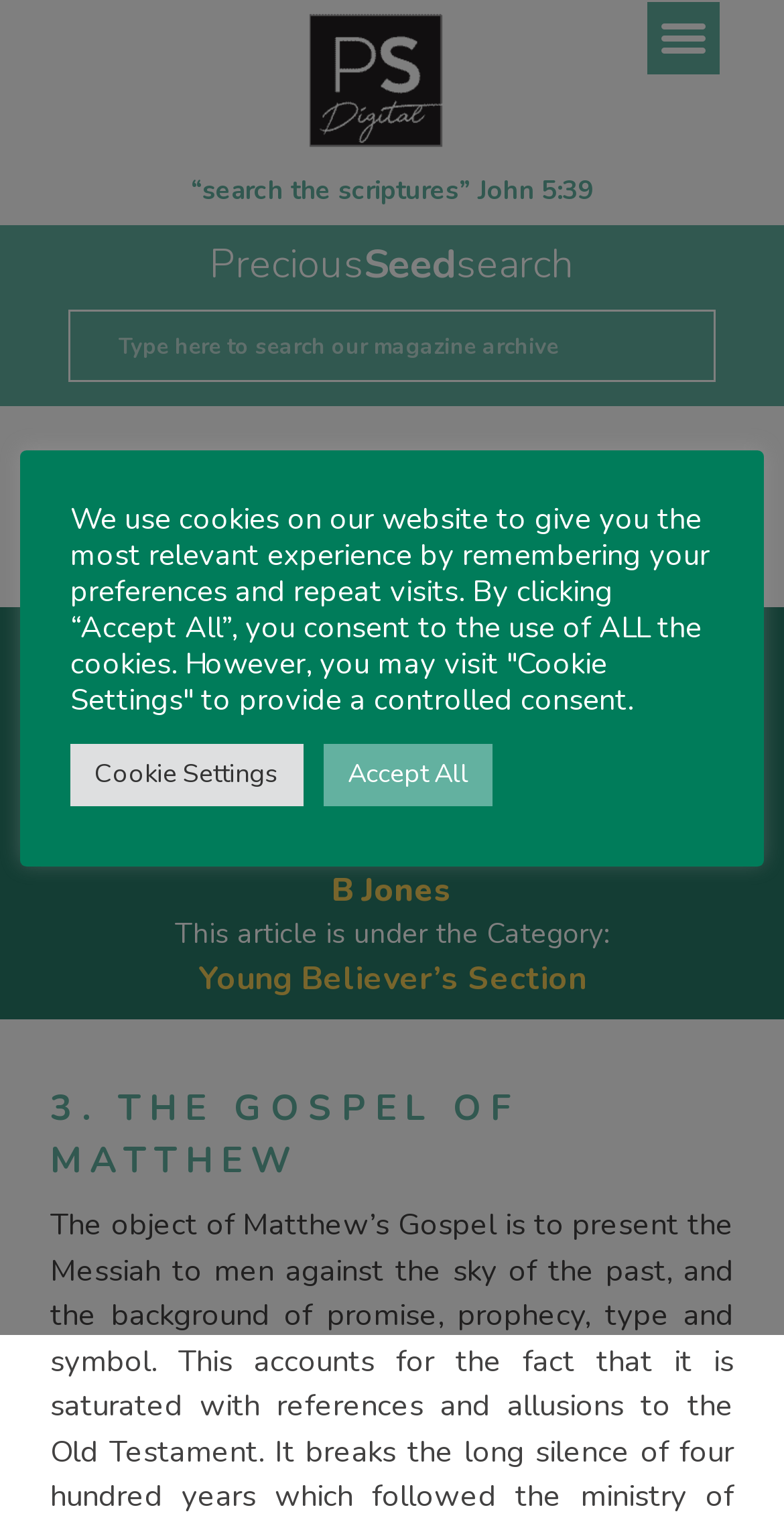Using the given description, provide the bounding box coordinates formatted as (top-left x, top-left y, bottom-right x, bottom-right y), with all values being floating point numbers between 0 and 1. Description: The Four Gospels

[0.0, 0.495, 1.0, 0.516]